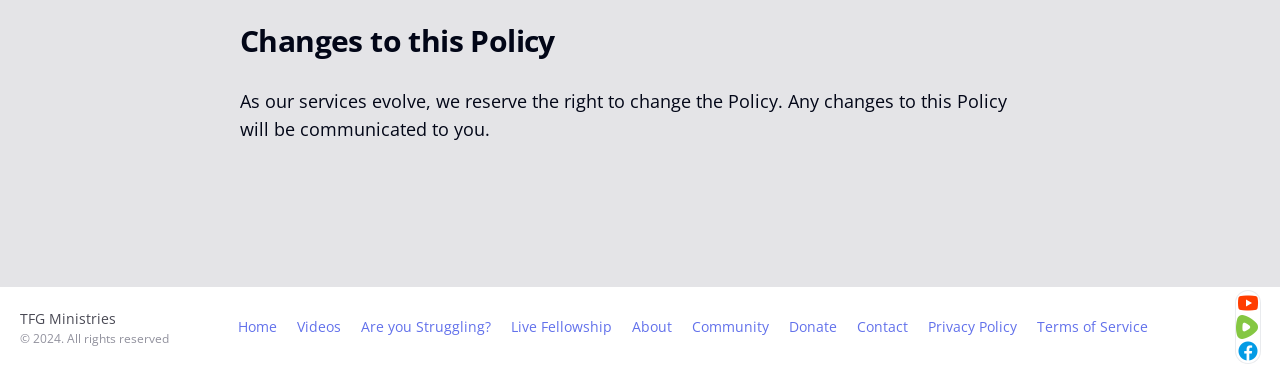What is the text above the navigation menu?
Please use the image to provide an in-depth answer to the question.

I examined the text above the navigation menu and found that it says 'As our services evolve, we reserve the right to change the Policy.', which appears to be a disclaimer or policy statement.